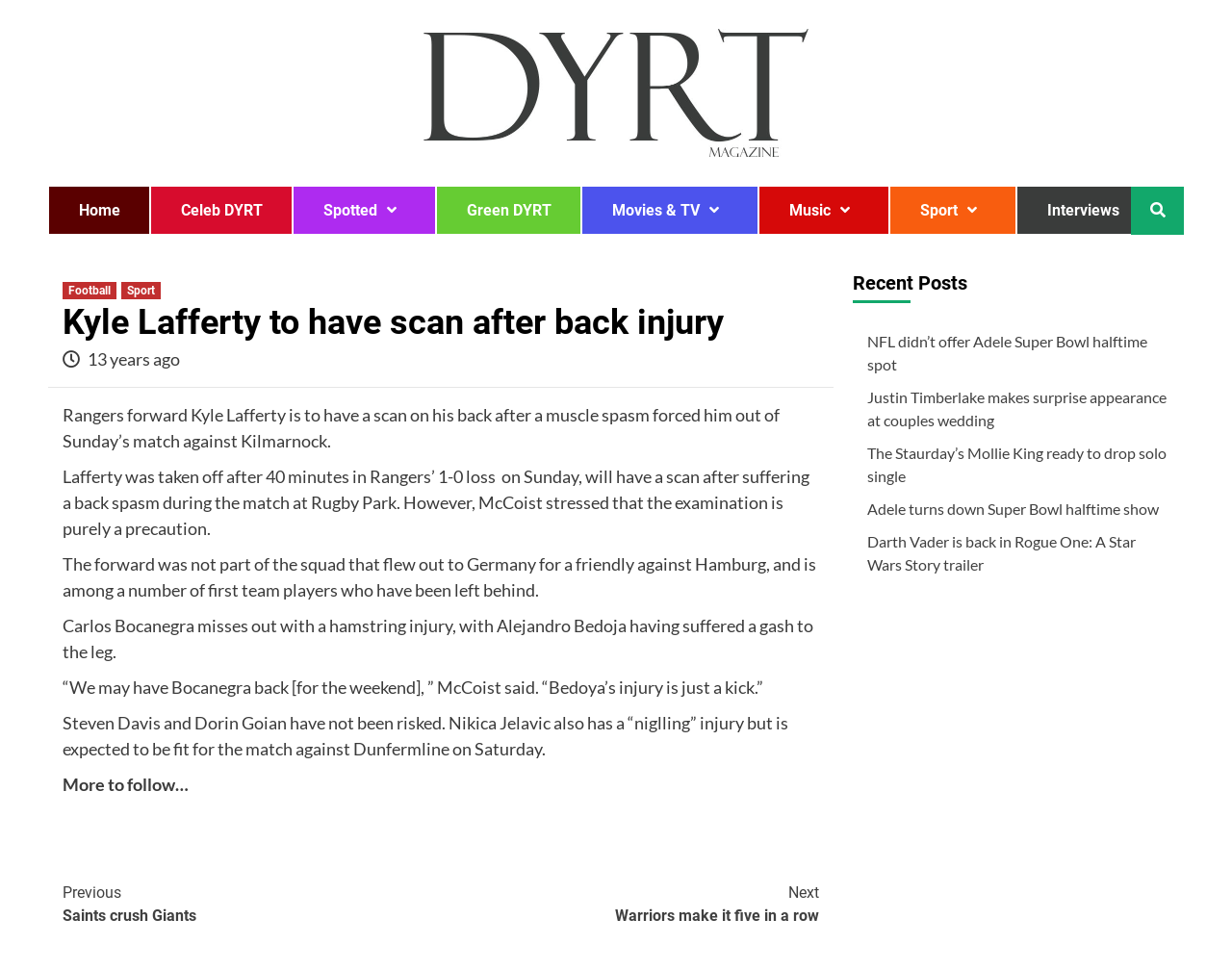Kindly determine the bounding box coordinates of the area that needs to be clicked to fulfill this instruction: "Click on the 'Continue Reading' button".

[0.051, 0.899, 0.665, 0.966]